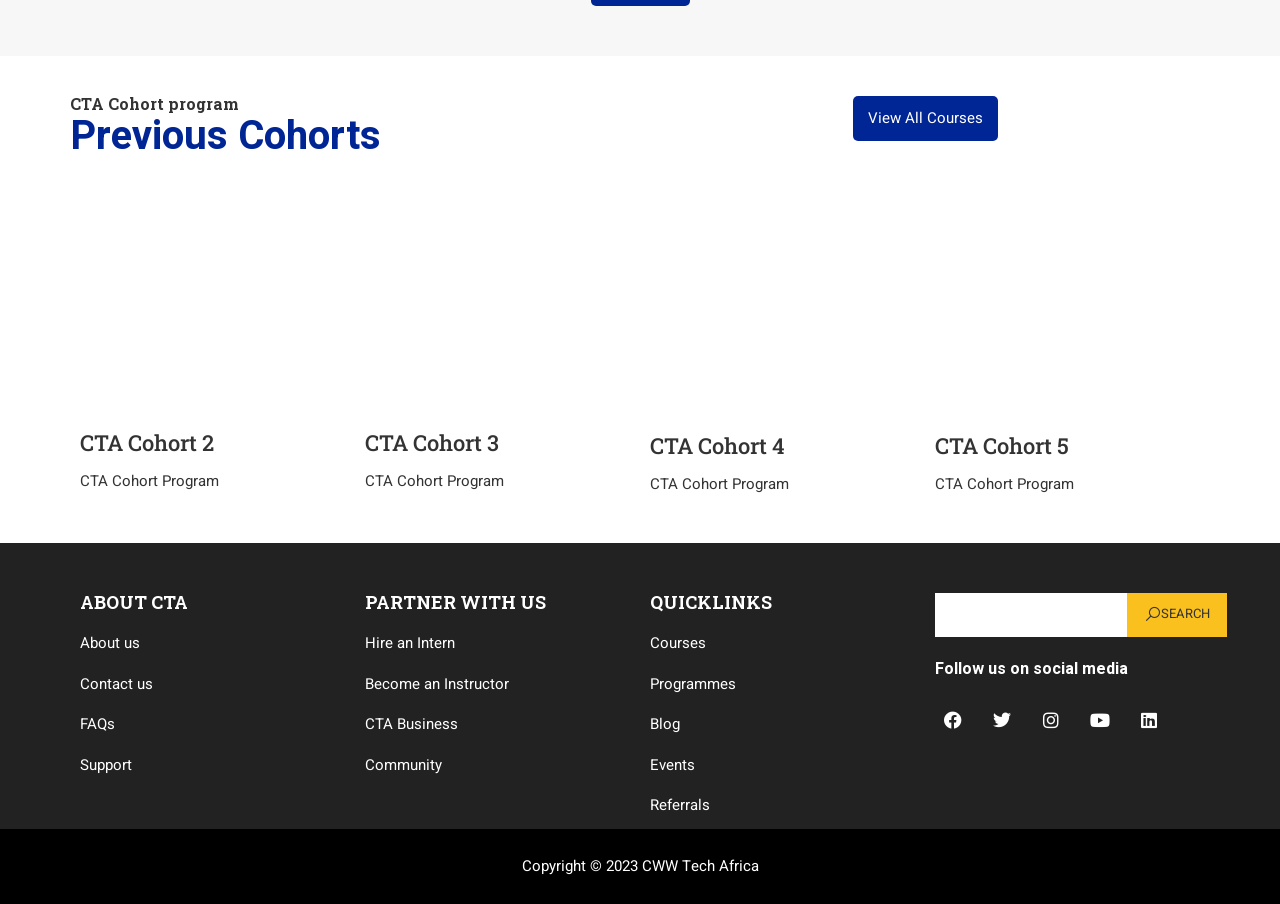Use one word or a short phrase to answer the question provided: 
How many cohorts are listed on the page?

5